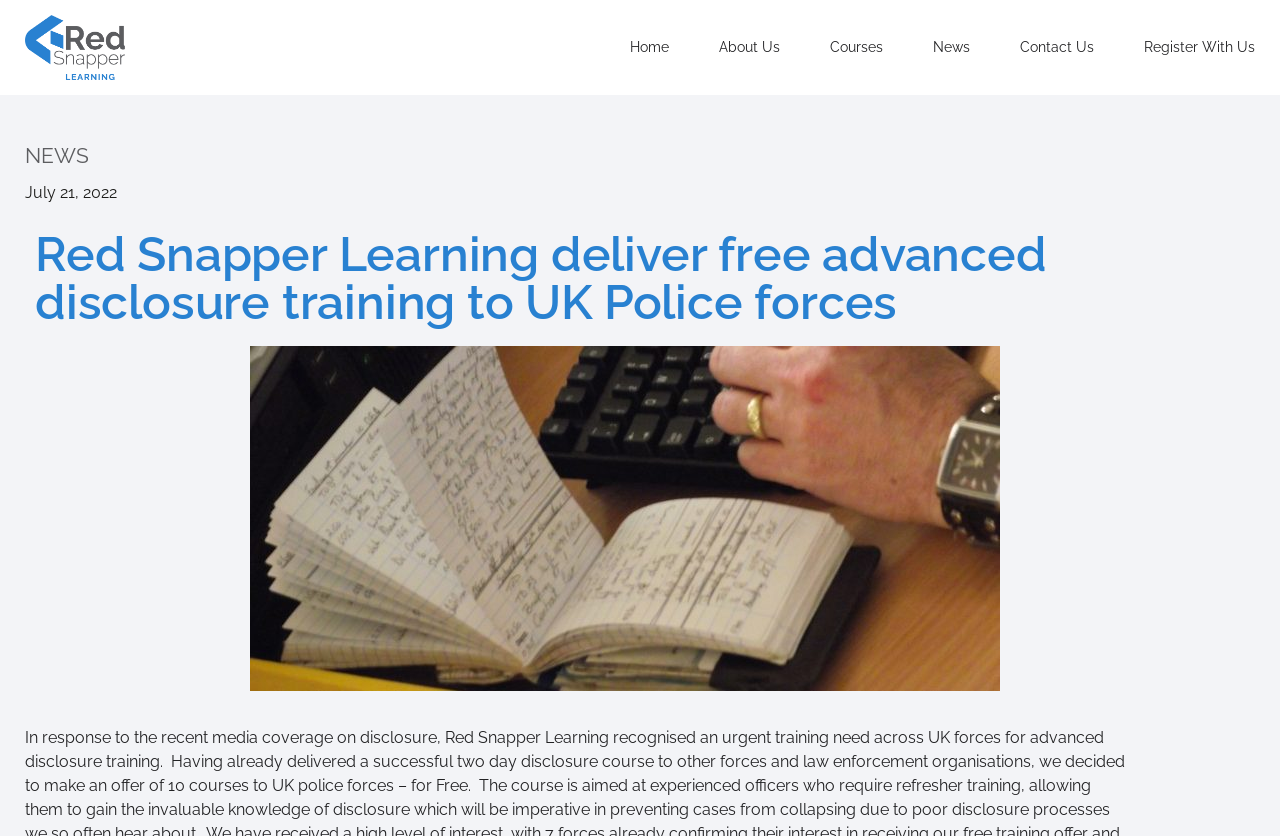How many navigation links are there?
Please provide a comprehensive answer to the question based on the webpage screenshot.

I counted the number of links in the navigation menu, which are 'Home', 'About Us', 'Courses', 'News', 'Contact Us', and 'Register With Us'.